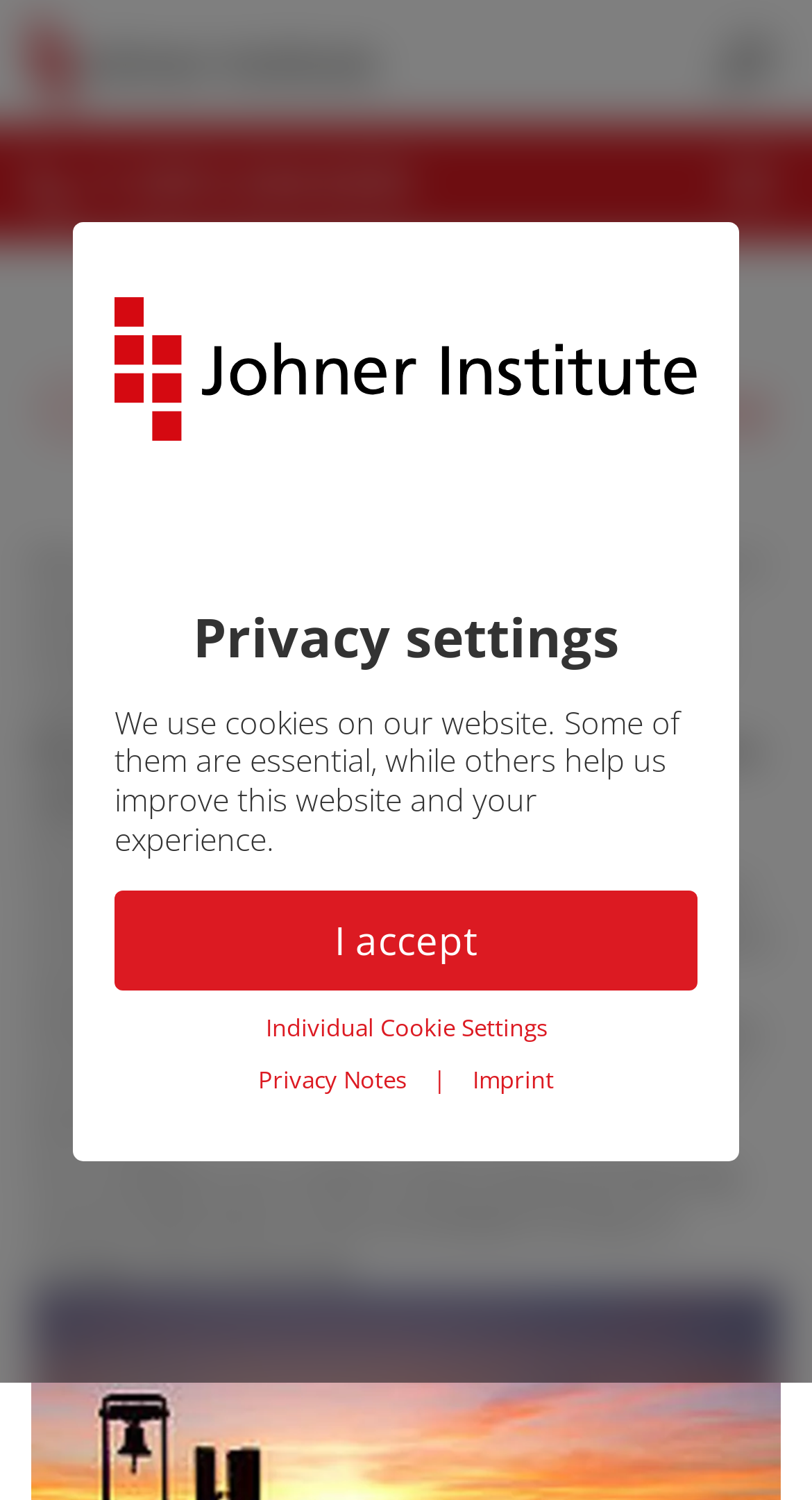Bounding box coordinates should be provided in the format (top-left x, top-left y, bottom-right x, bottom-right y) with all values between 0 and 1. Identify the bounding box for this UI element: How to Be a Hero

None